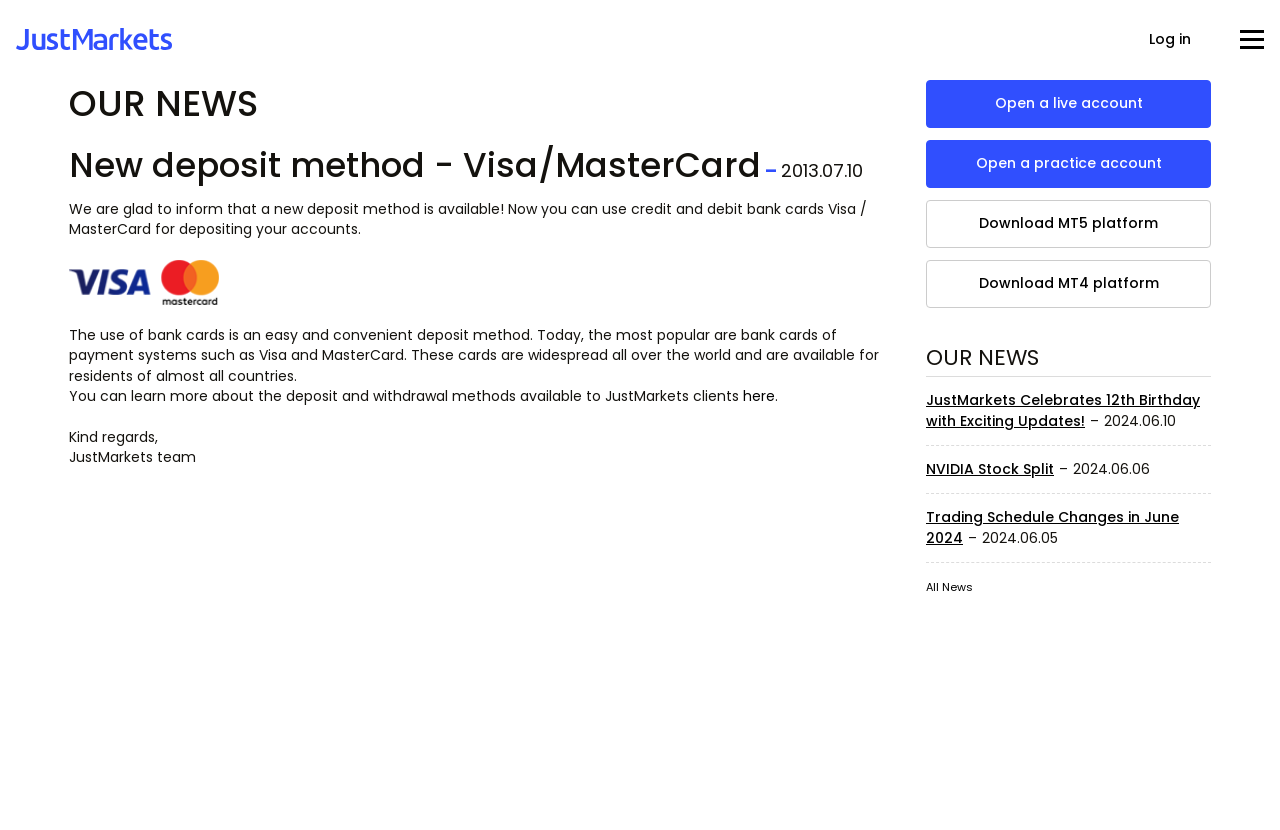Given the element description Open a practice account, identify the bounding box coordinates for the UI element on the webpage screenshot. The format should be (top-left x, top-left y, bottom-right x, bottom-right y), with values between 0 and 1.

[0.723, 0.169, 0.946, 0.227]